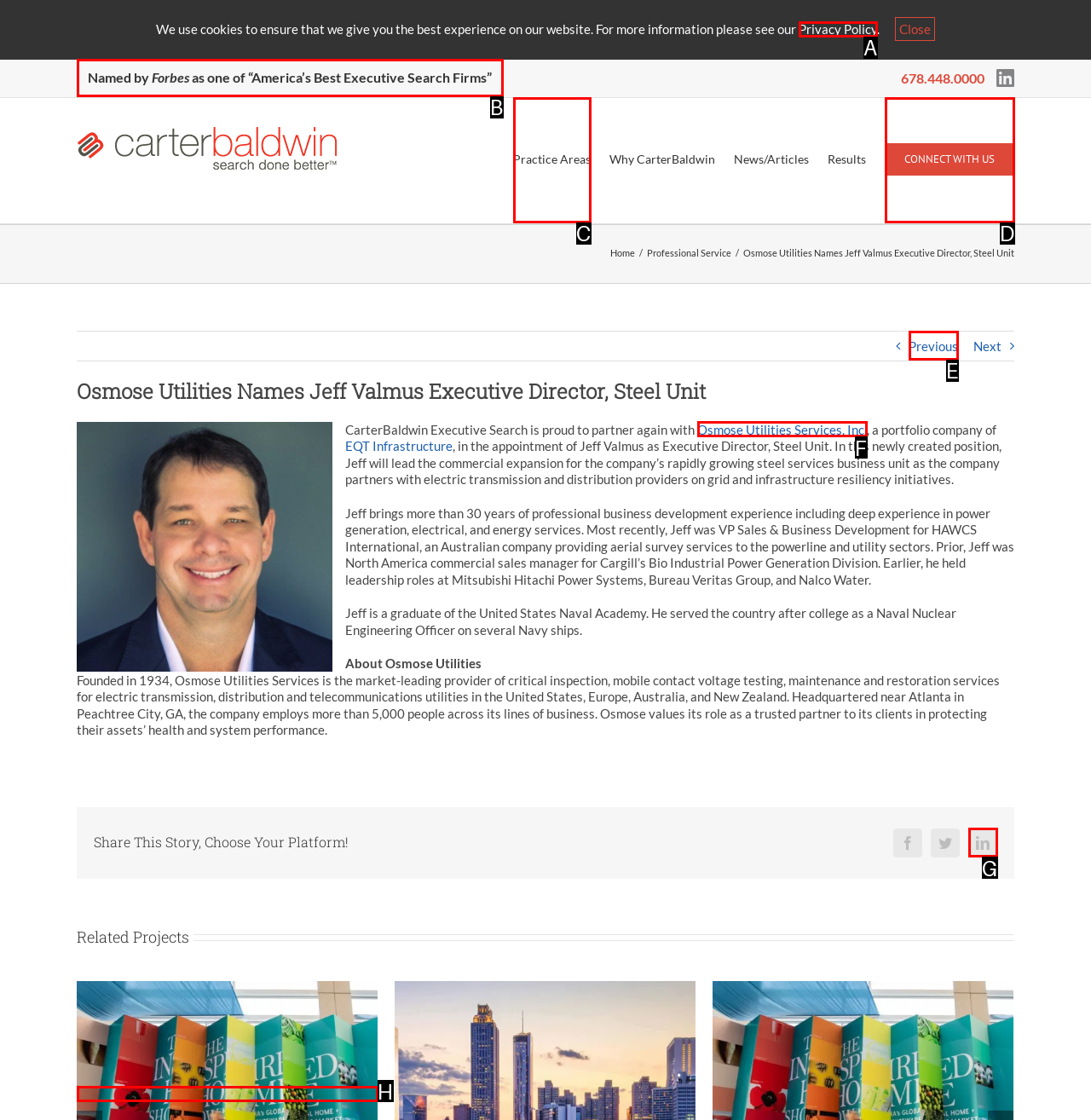Select the HTML element that matches the description: Advertise with Us. Provide the letter of the chosen option as your answer.

None